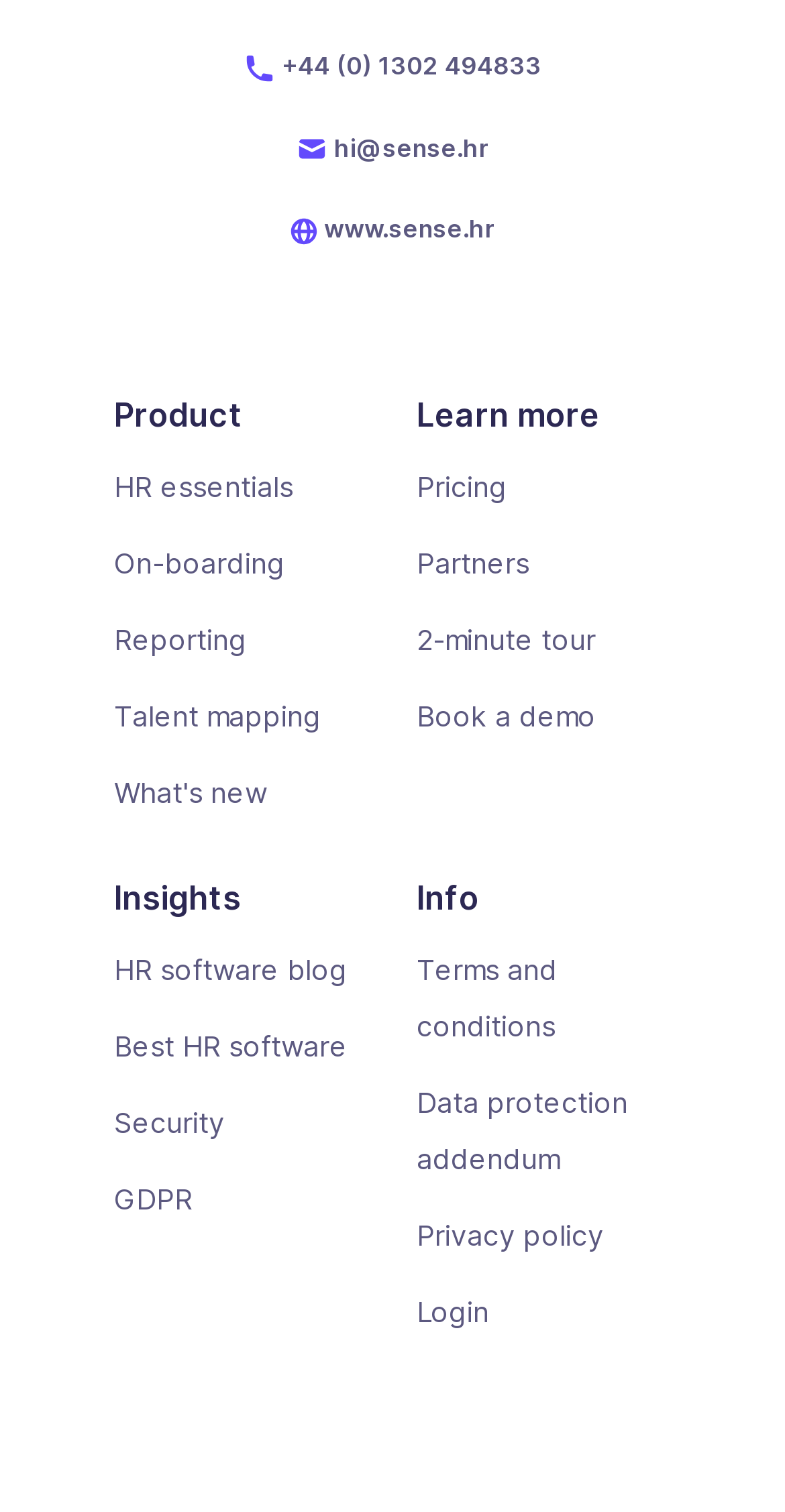What is the second link in the 'Learn more' section?
Based on the image, please offer an in-depth response to the question.

I found the 'Learn more' section by looking at the StaticText element with the text 'Learn more'. Then, I looked at the links below it and found the second link which is 'Pricing'.